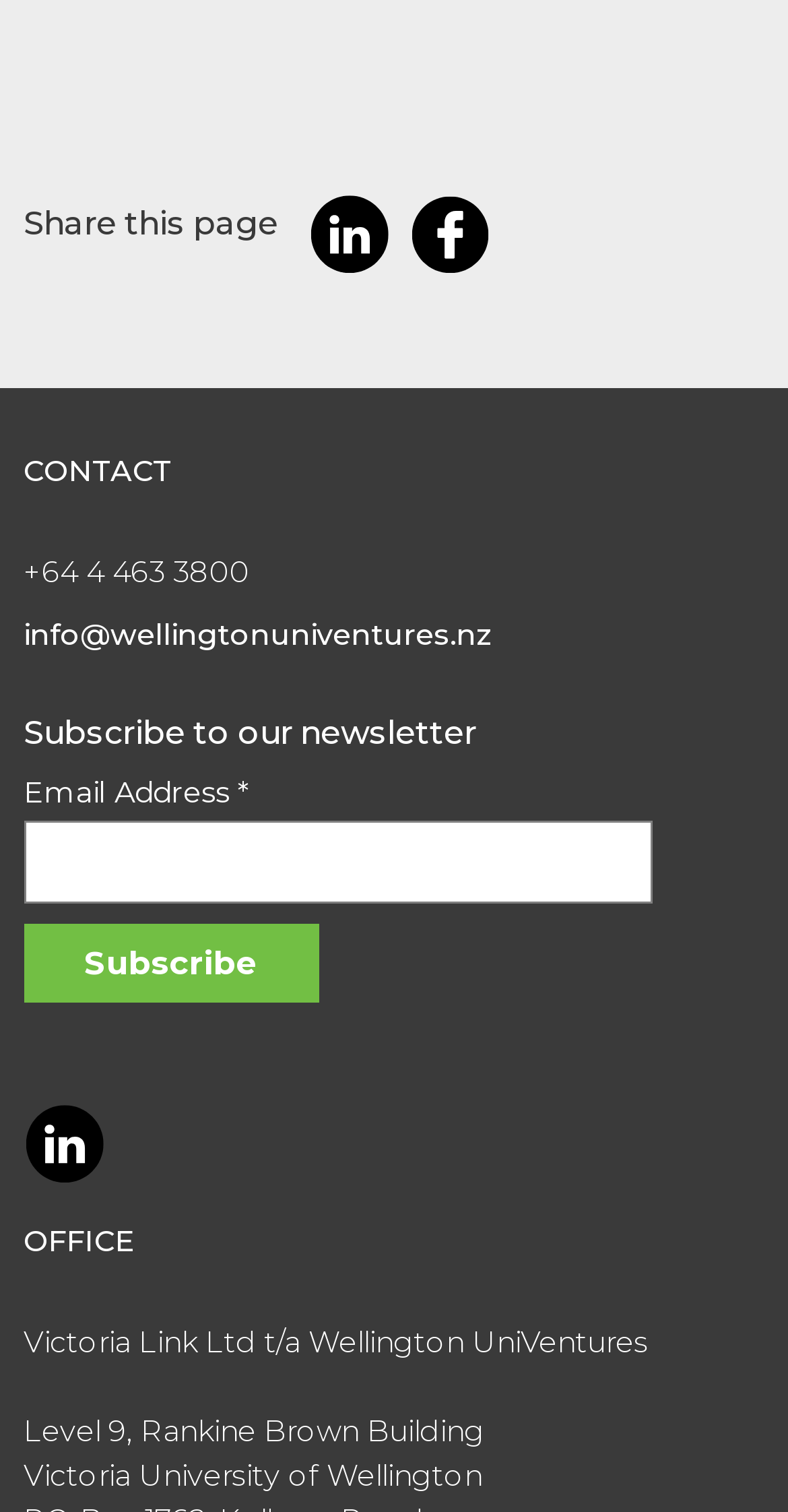What is the email address to subscribe to the newsletter?
Using the visual information, answer the question in a single word or phrase.

Not specified